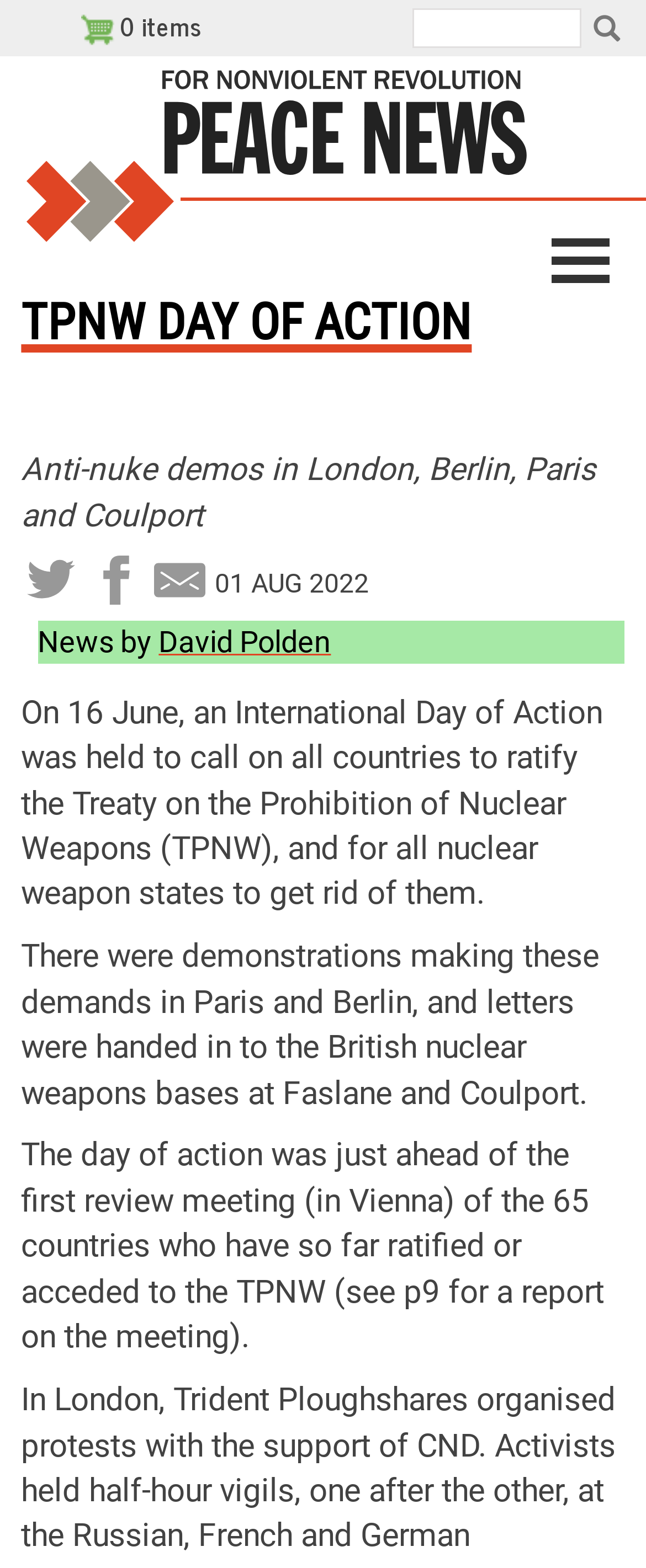Determine the bounding box coordinates of the clickable region to execute the instruction: "Visit Peace News homepage". The coordinates should be four float numbers between 0 and 1, denoted as [left, top, right, bottom].

[0.25, 0.061, 0.814, 0.09]